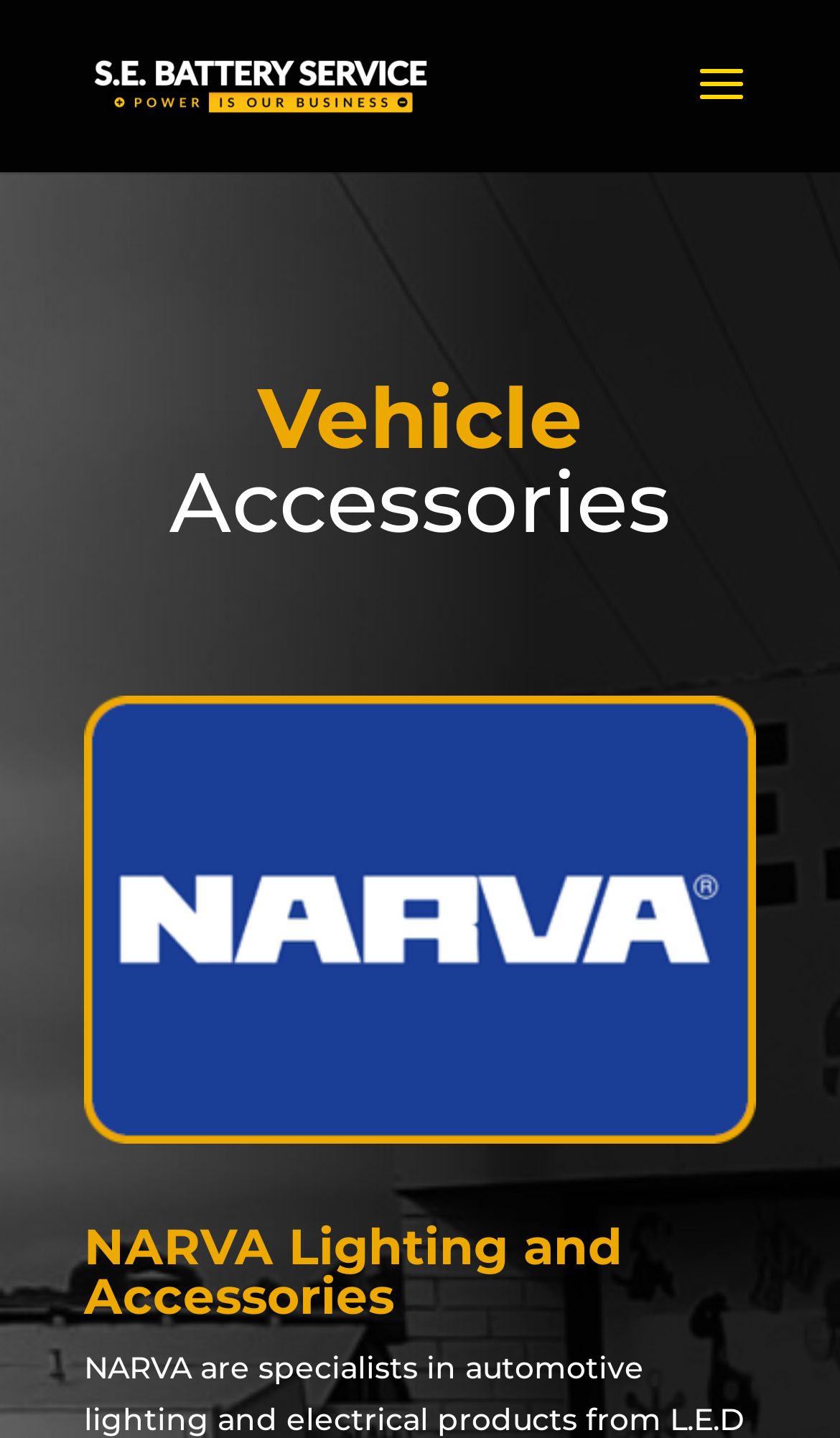Determine the bounding box coordinates in the format (top-left x, top-left y, bottom-right x, bottom-right y). Ensure all values are floating point numbers between 0 and 1. Identify the bounding box of the UI element described by: alt="SE Battery Service"

[0.11, 0.044, 0.51, 0.071]